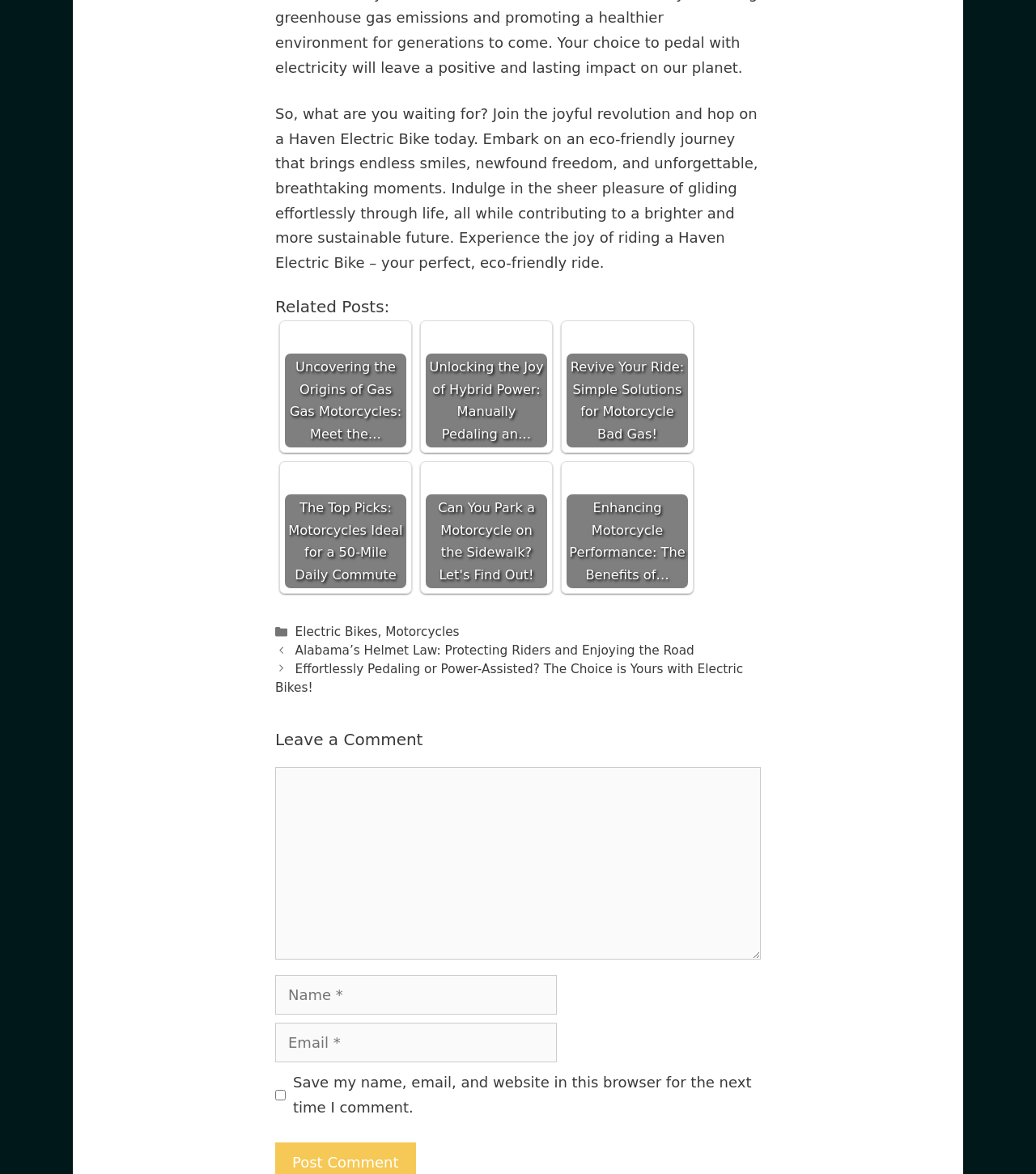Extract the bounding box coordinates for the UI element described as: "parent_node: Comment name="comment"".

[0.266, 0.653, 0.734, 0.817]